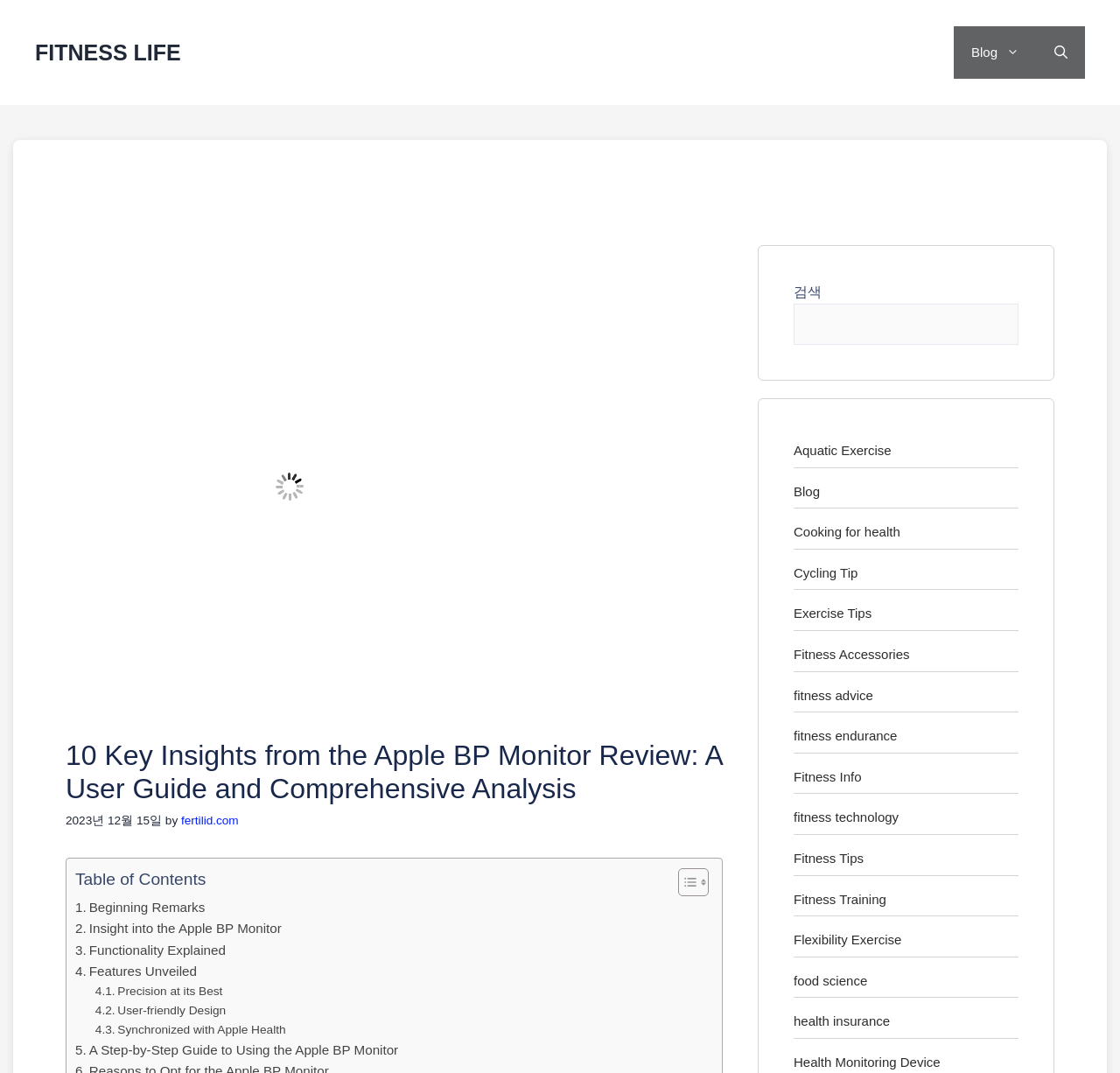Extract the bounding box coordinates for the UI element described as: "About".

None